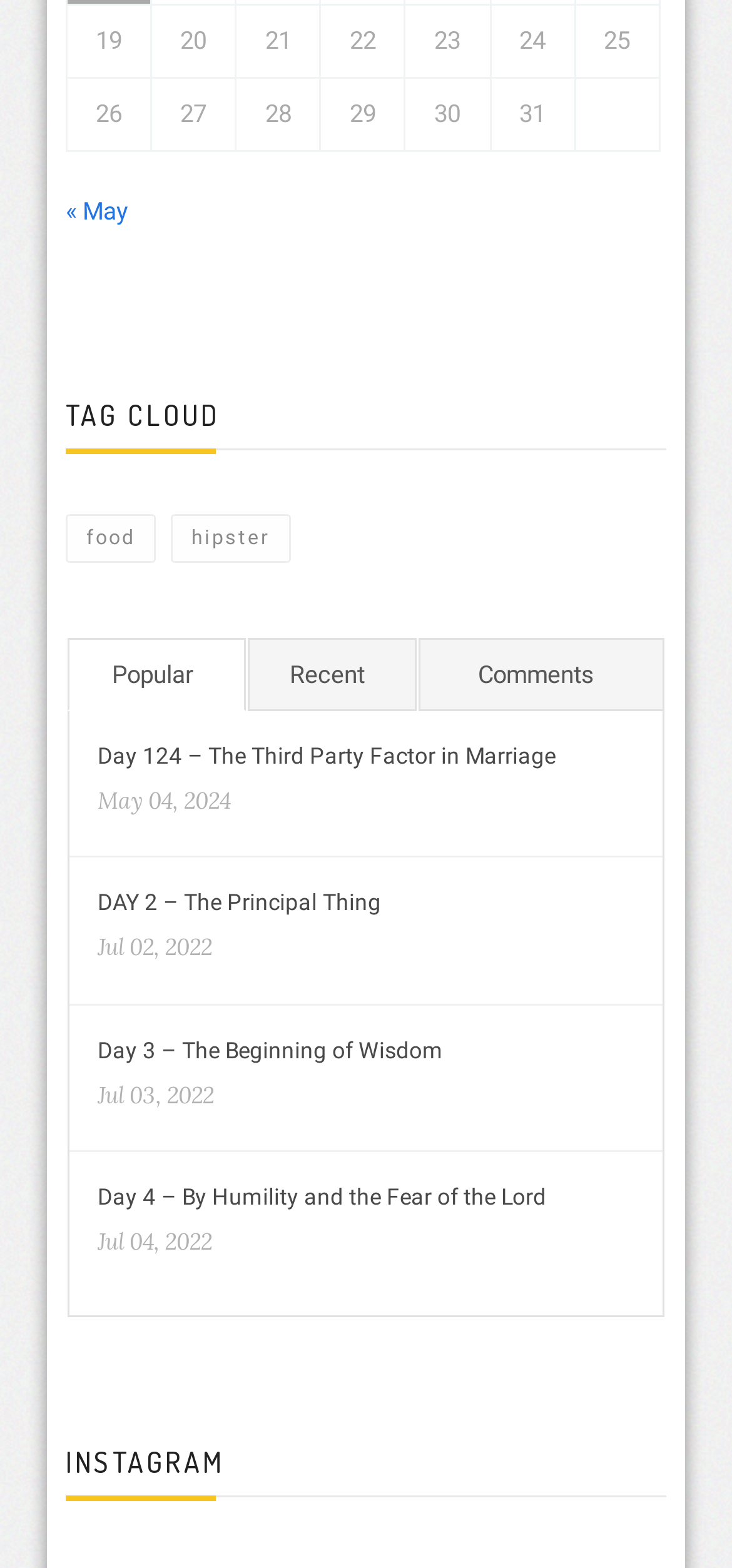Use a single word or phrase to answer the question:
How many headings are there on the webpage?

2